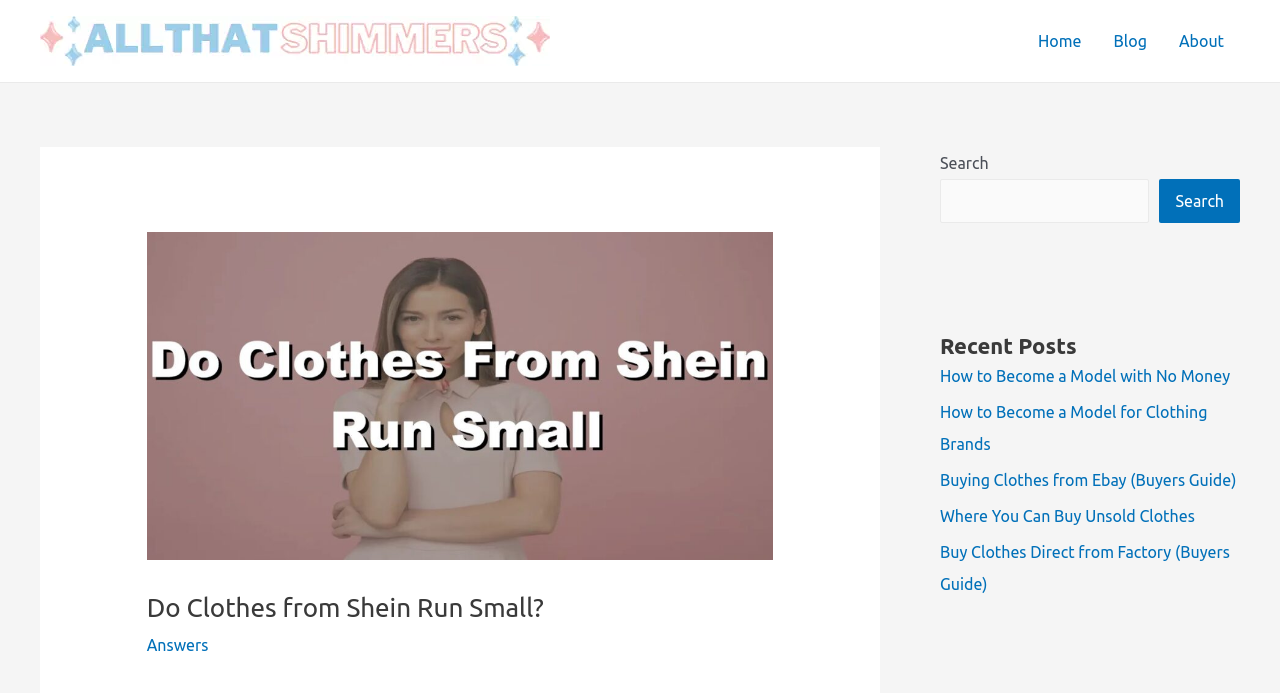Provide a thorough description of the webpage you see.

The webpage is a blog post titled "Do Clothes from Shein Run Small?" from the blog "All That Shimmers". At the top left, there is a link to the blog's homepage, accompanied by an image of the blog's logo. On the top right, there is a navigation menu with links to the "Home", "Blog", and "About" pages.

Below the navigation menu, there is a large header section that spans about half of the page's width. Within this section, there is an image related to the blog post's title, followed by a heading that repeats the title. Below the heading, there is a link to "Answers".

On the right side of the page, there are two complementary sections. The top section contains a search bar with a label "Search", a search box, and a search button. The bottom section is titled "Recent Posts" and lists five links to other blog posts, including "How to Become a Model with No Money", "How to Become a Model for Clothing Brands", and others. These links are stacked vertically, with the most recent post at the top.